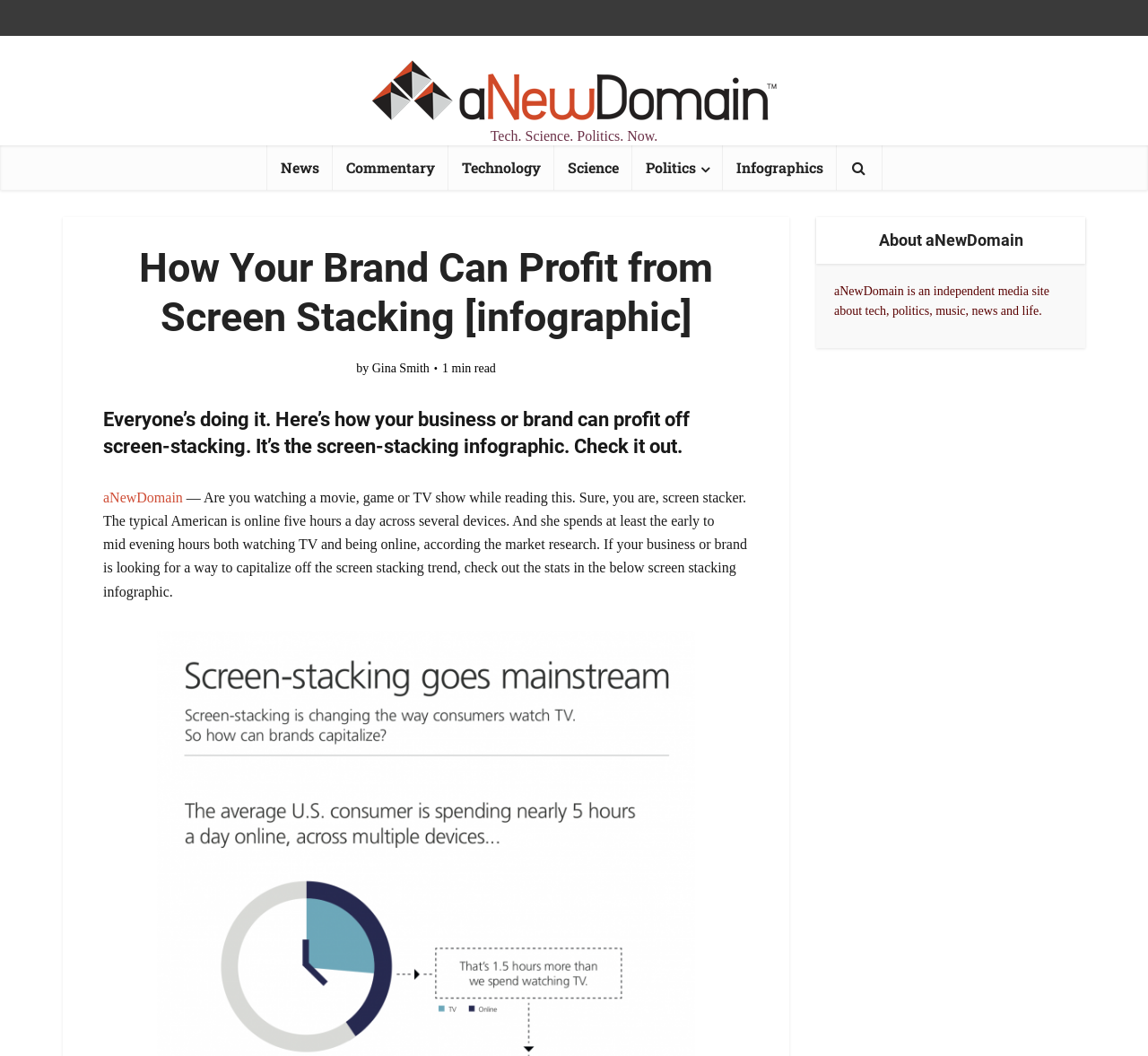Determine the bounding box coordinates of the clickable area required to perform the following instruction: "Check out the infographic". The coordinates should be represented as four float numbers between 0 and 1: [left, top, right, bottom].

[0.09, 0.464, 0.159, 0.479]